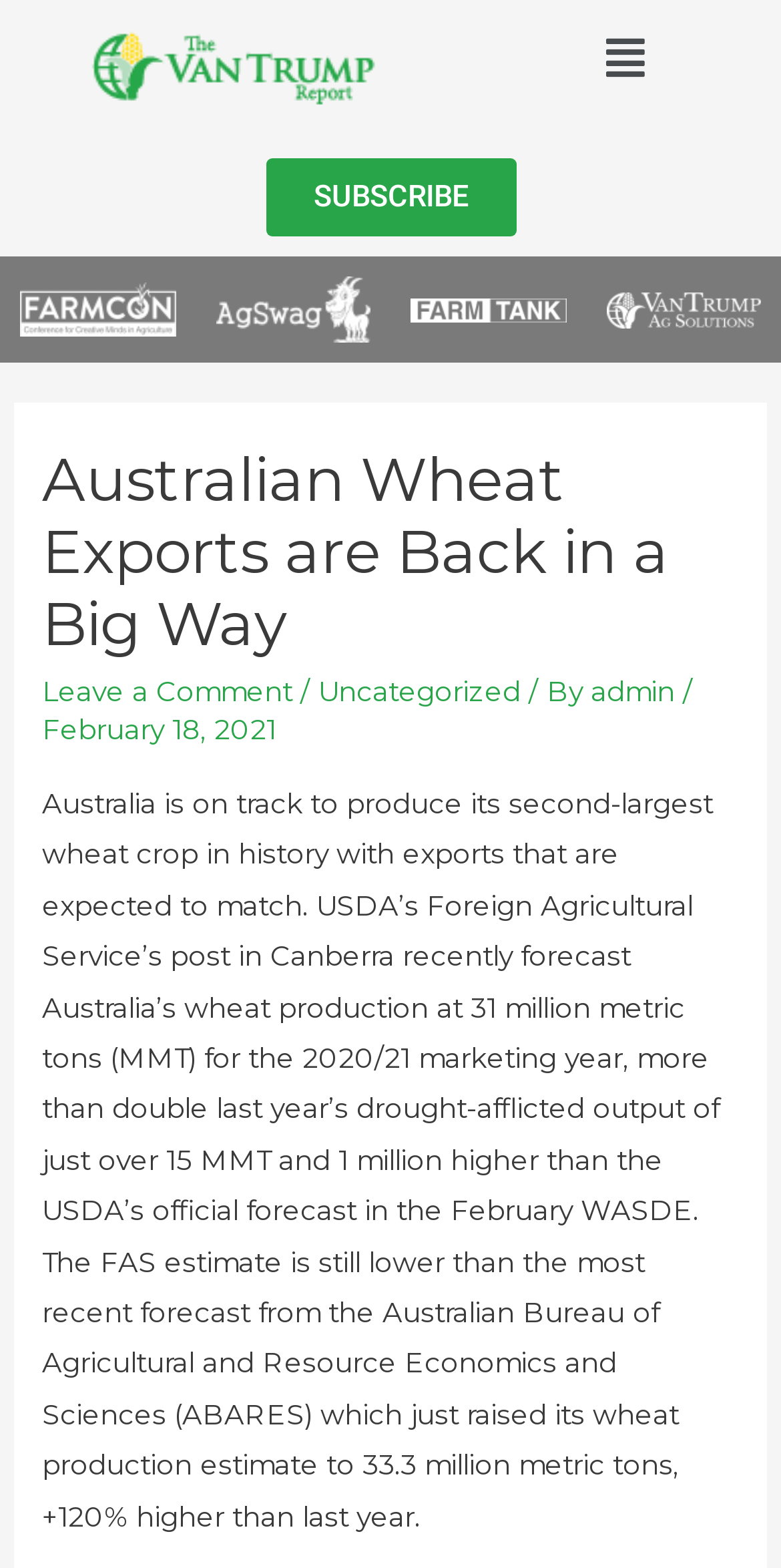Please give a short response to the question using one word or a phrase:
What is the expected increase in wheat production compared to last year?

120% higher